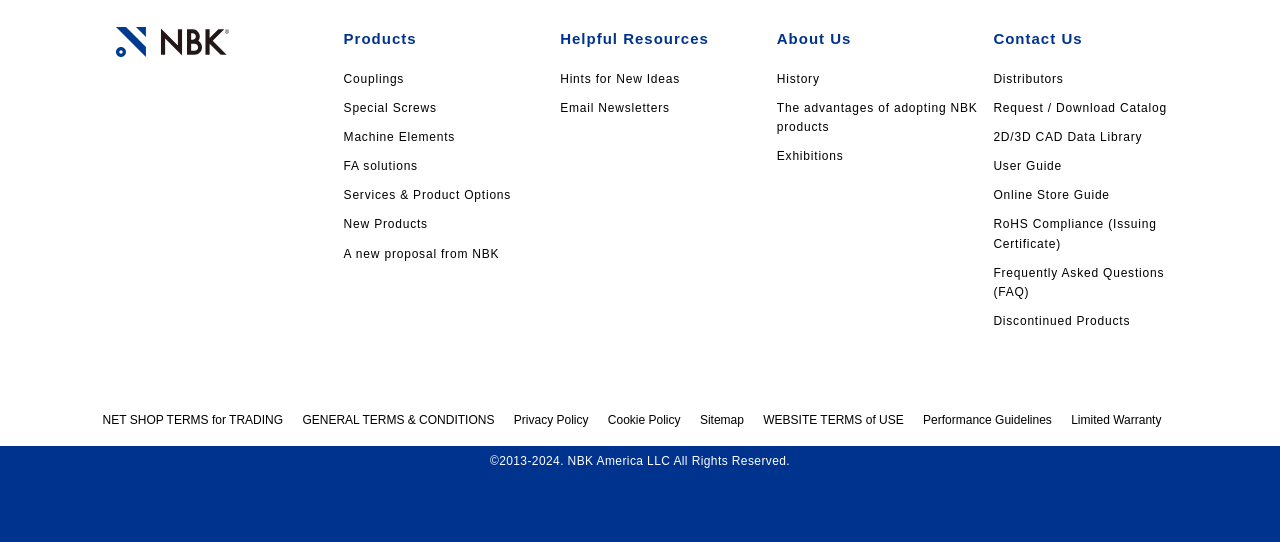Answer succinctly with a single word or phrase:
How many links are there at the bottom of the webpage?

8